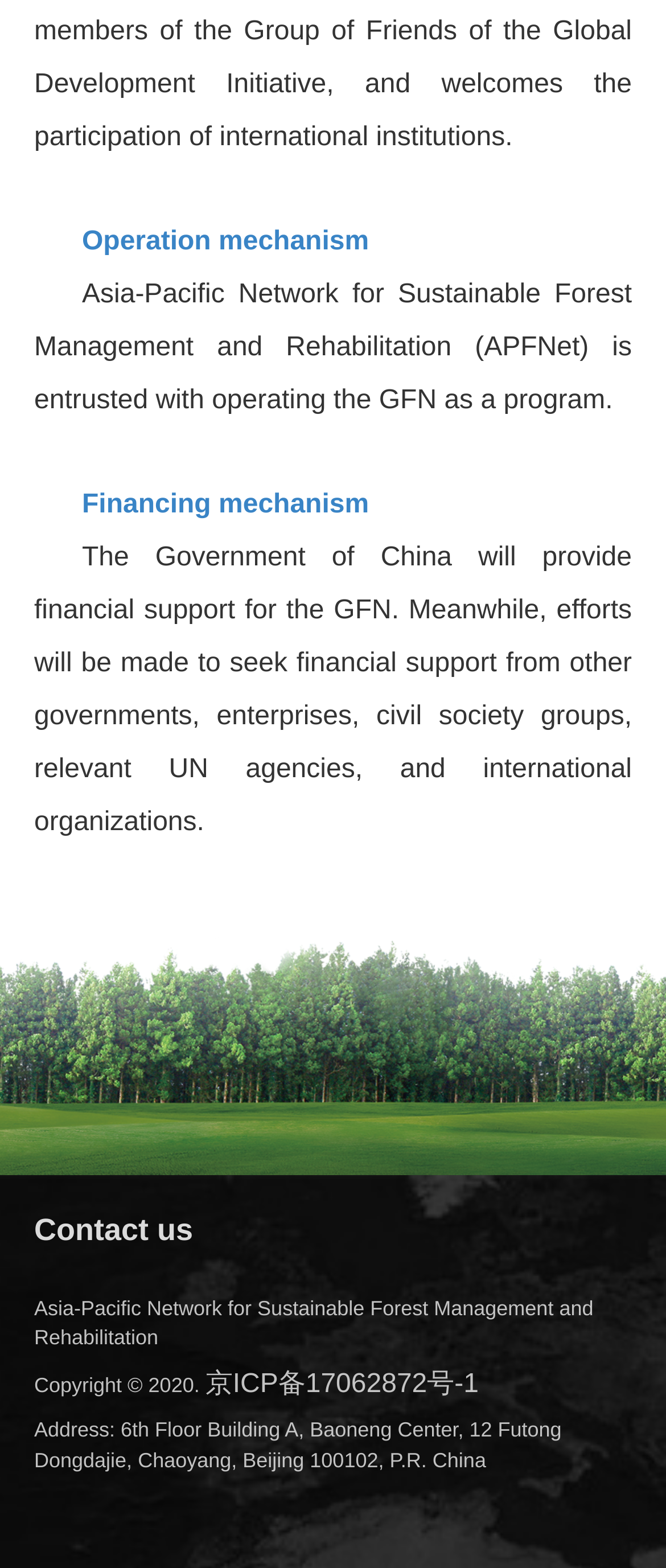What is the year of copyright for the APFNet?
Provide a thorough and detailed answer to the question.

The answer can be found in the StaticText element, which states 'Copyright © 2020.'